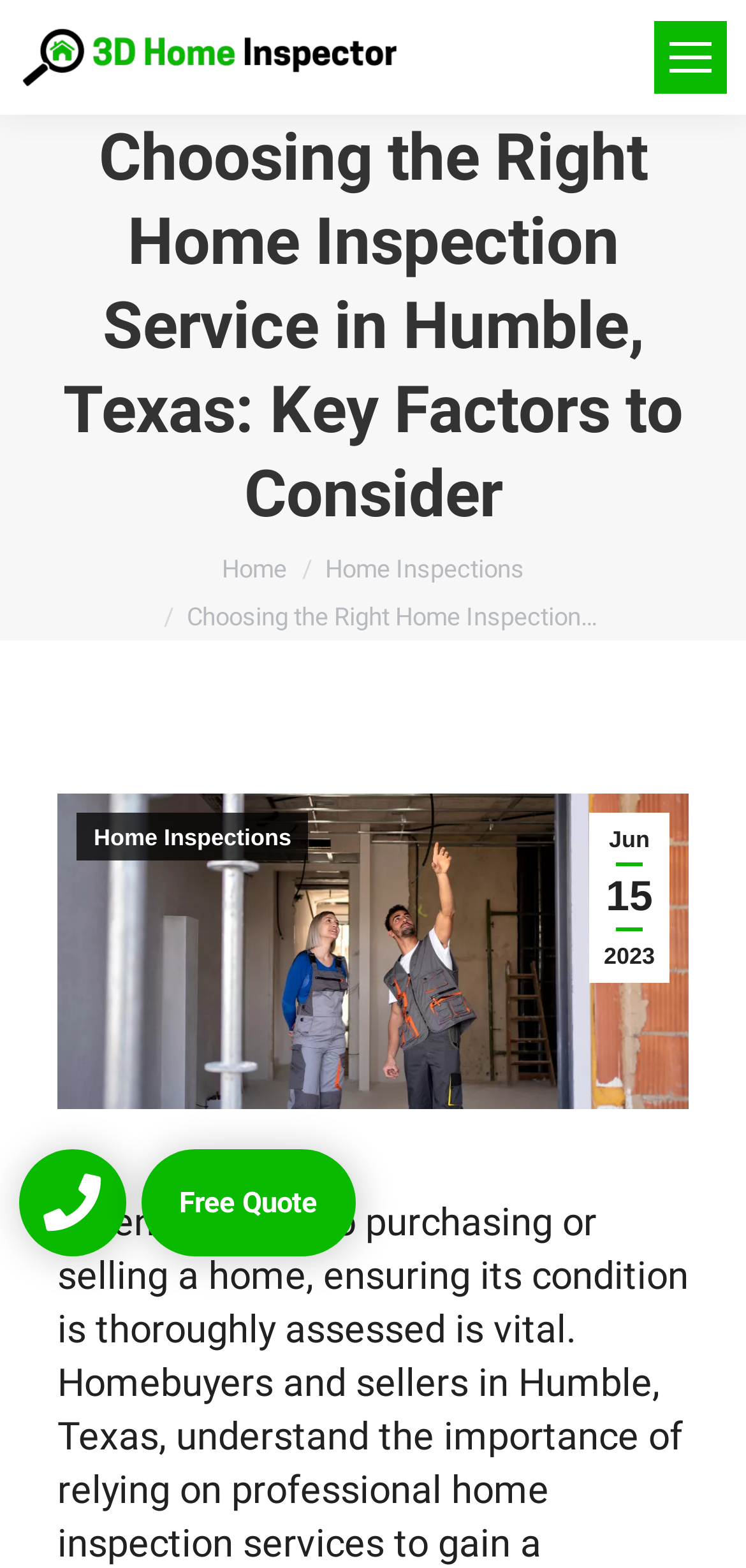Please determine the bounding box coordinates of the element to click in order to execute the following instruction: "Search for something". The coordinates should be four float numbers between 0 and 1, specified as [left, top, right, bottom].

None